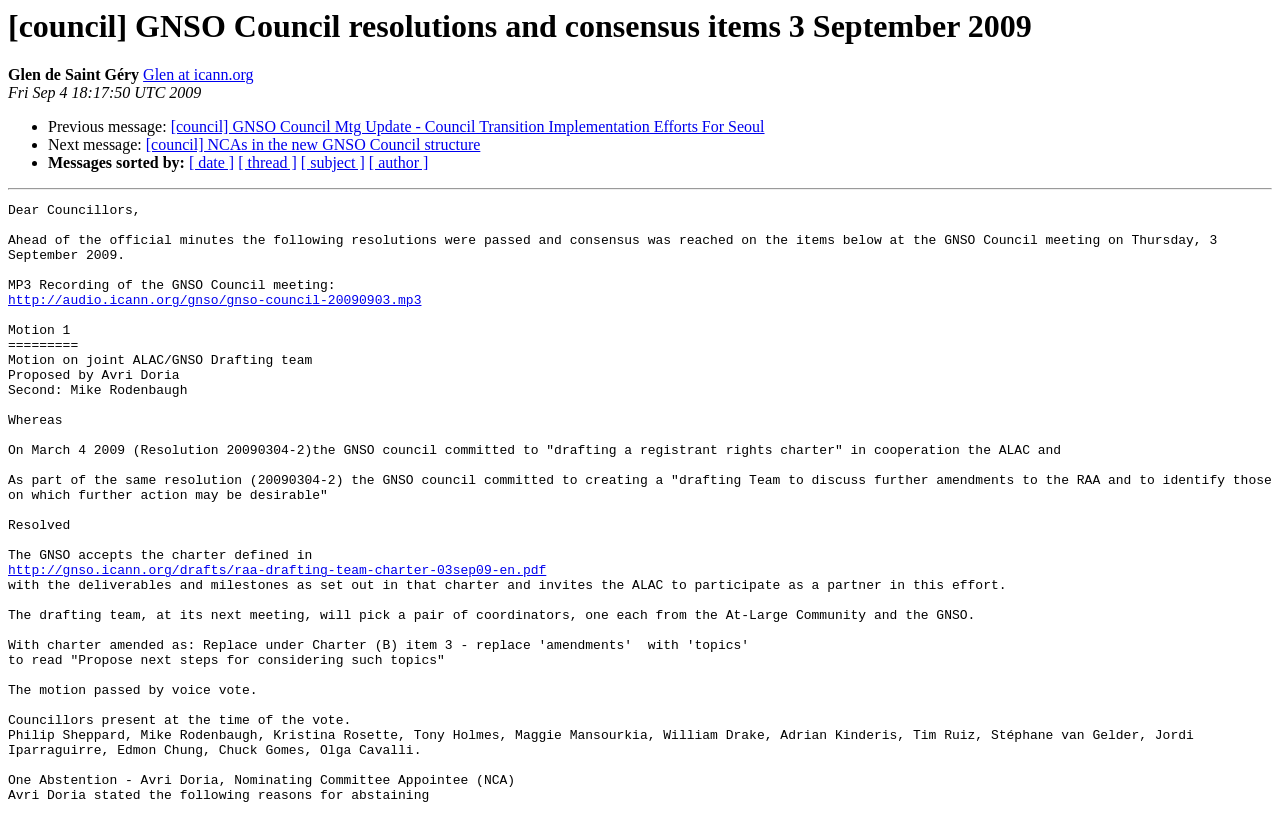Identify the bounding box of the HTML element described here: "Hot dip galvanized steel coil". Provide the coordinates as four float numbers between 0 and 1: [left, top, right, bottom].

None